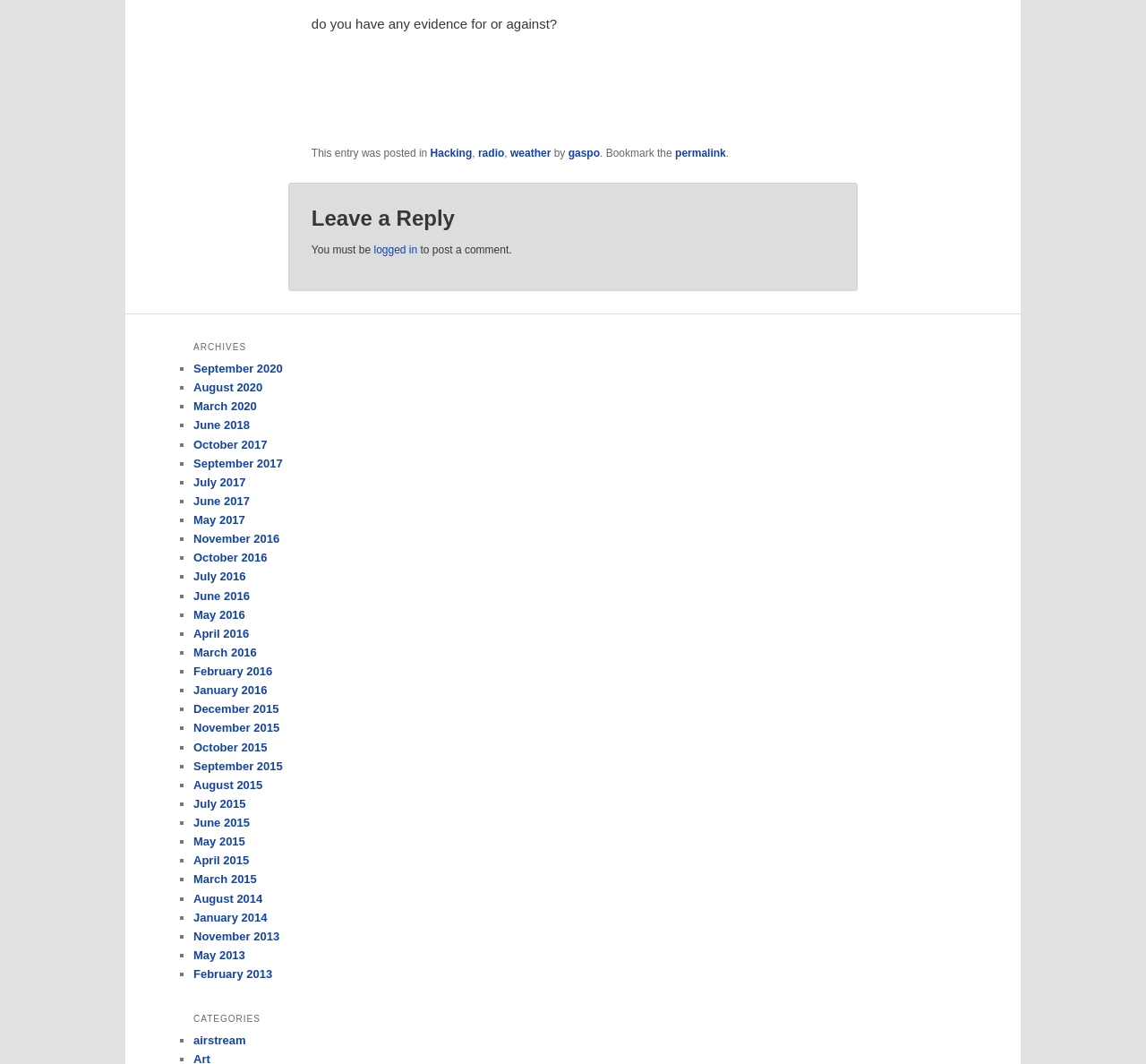Please locate the bounding box coordinates of the element that should be clicked to complete the given instruction: "click the 'Hacking' link".

[0.375, 0.138, 0.412, 0.15]